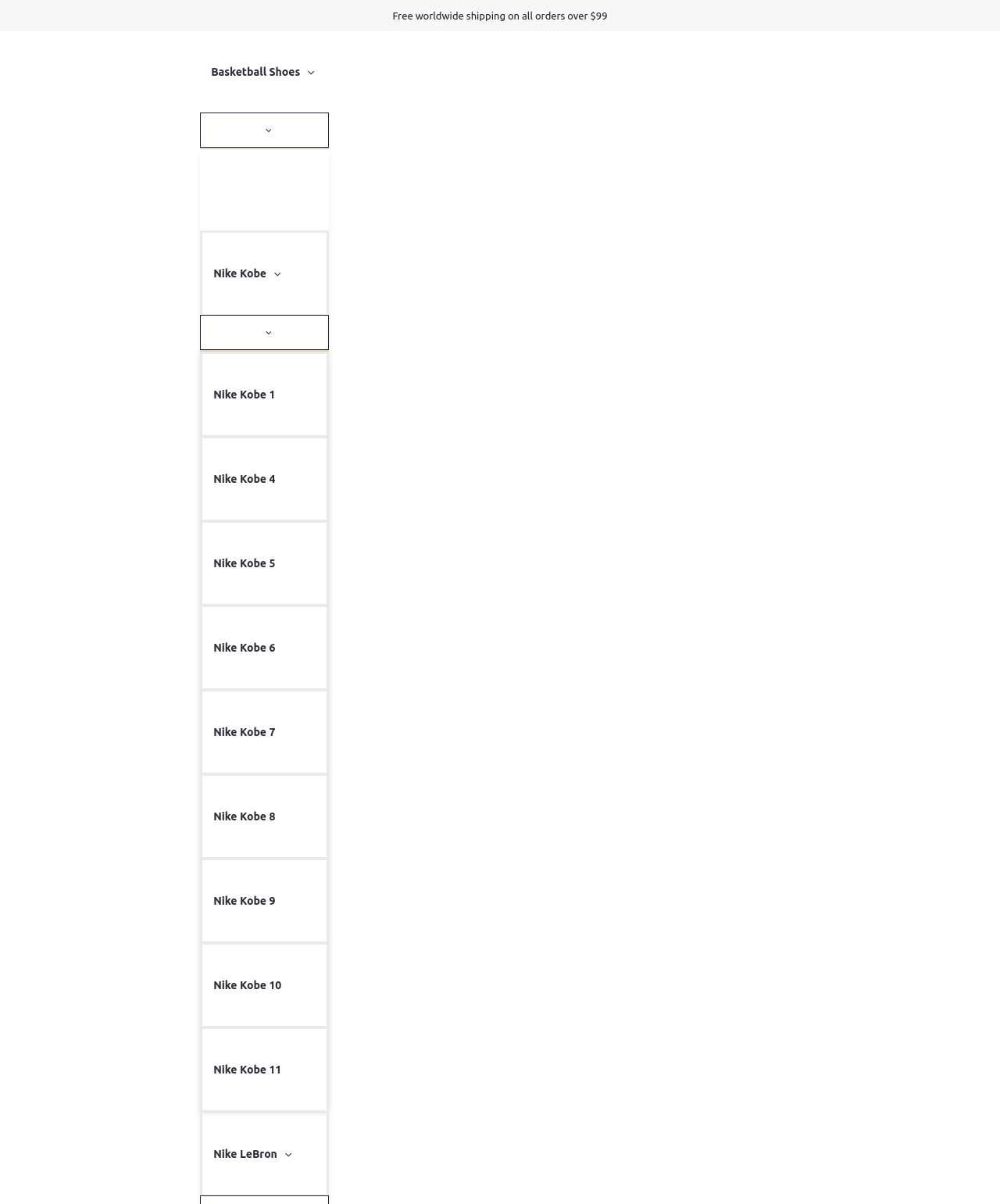Can you find the bounding box coordinates of the area I should click to execute the following instruction: "Click on Nike LeBron Menu Toggle"?

[0.2, 0.923, 0.329, 0.993]